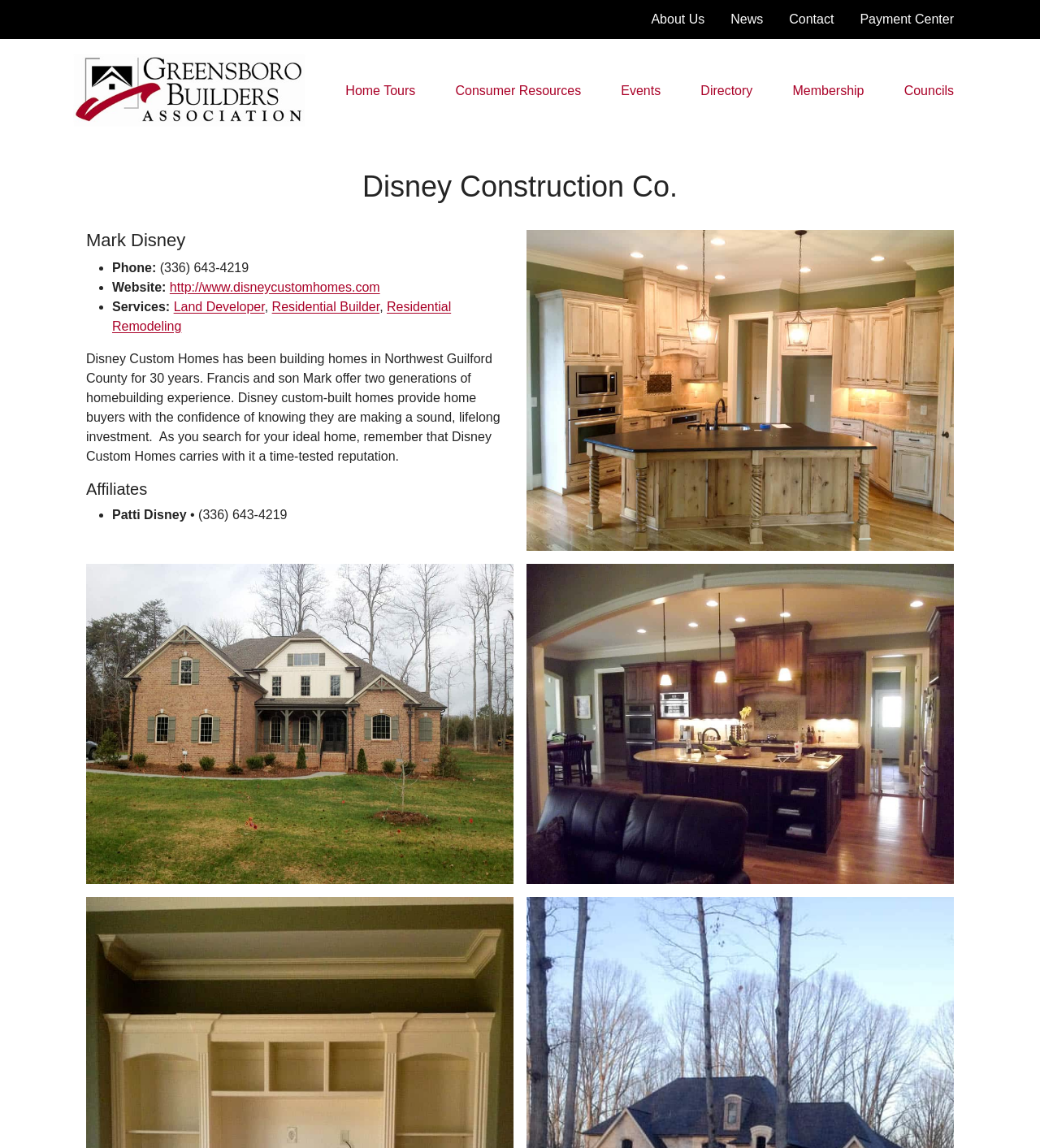Could you specify the bounding box coordinates for the clickable section to complete the following instruction: "Learn more about Home Tours"?

[0.32, 0.065, 0.412, 0.093]